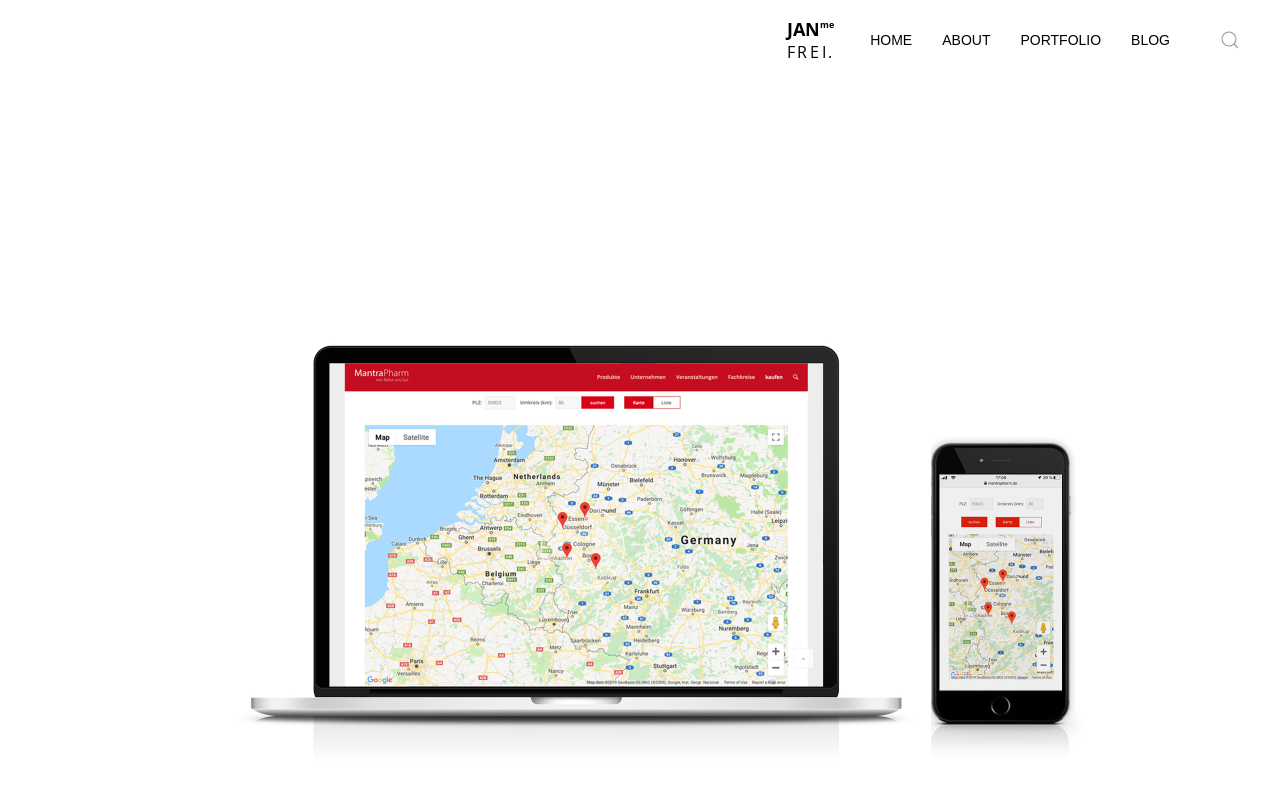Locate the bounding box coordinates for the element described below: "Refuse Cookie". The coordinates must be four float values between 0 and 1, formatted as [left, top, right, bottom].

None